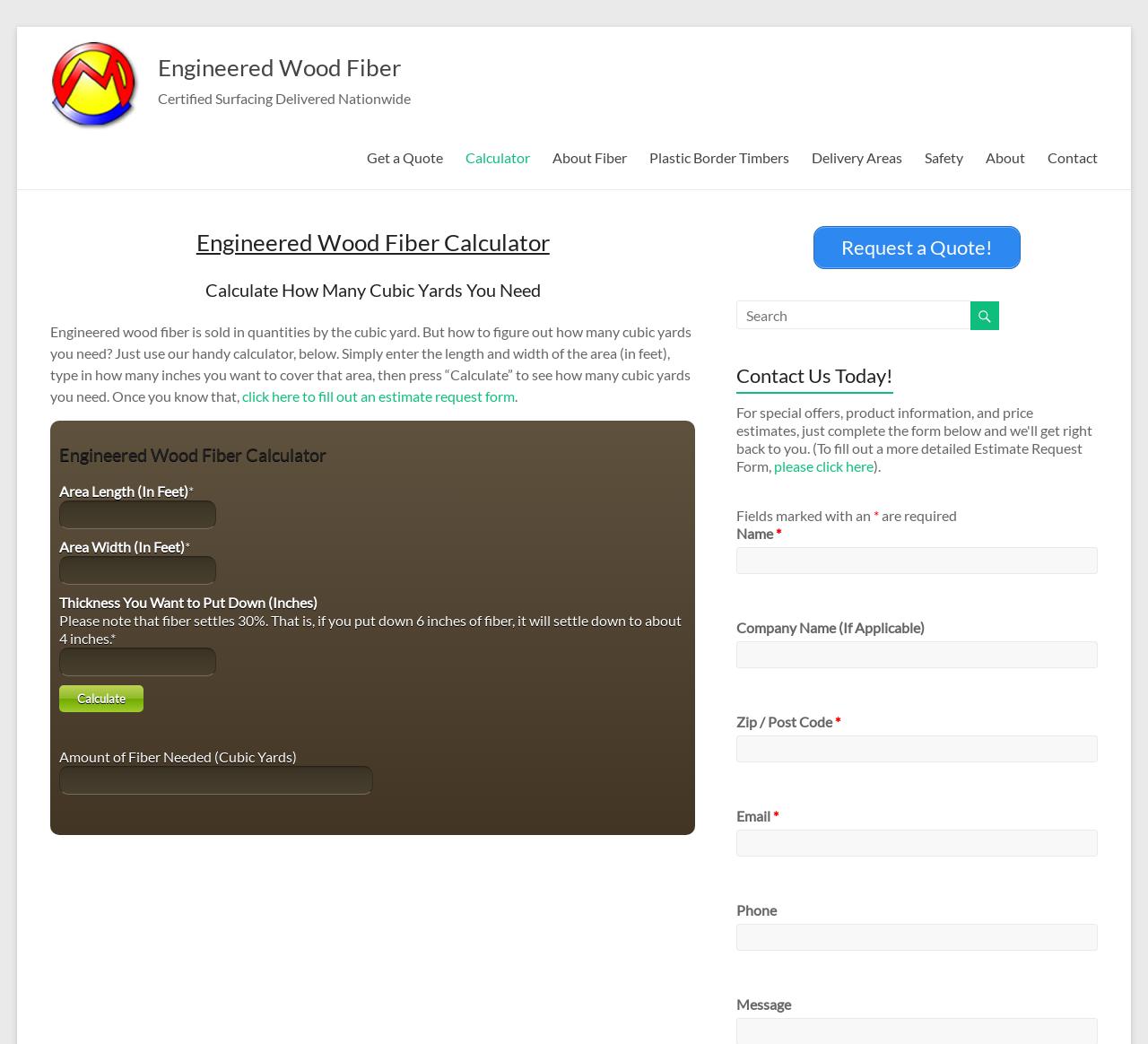Find the bounding box coordinates of the element I should click to carry out the following instruction: "Enter the area length in feet".

[0.052, 0.479, 0.188, 0.507]